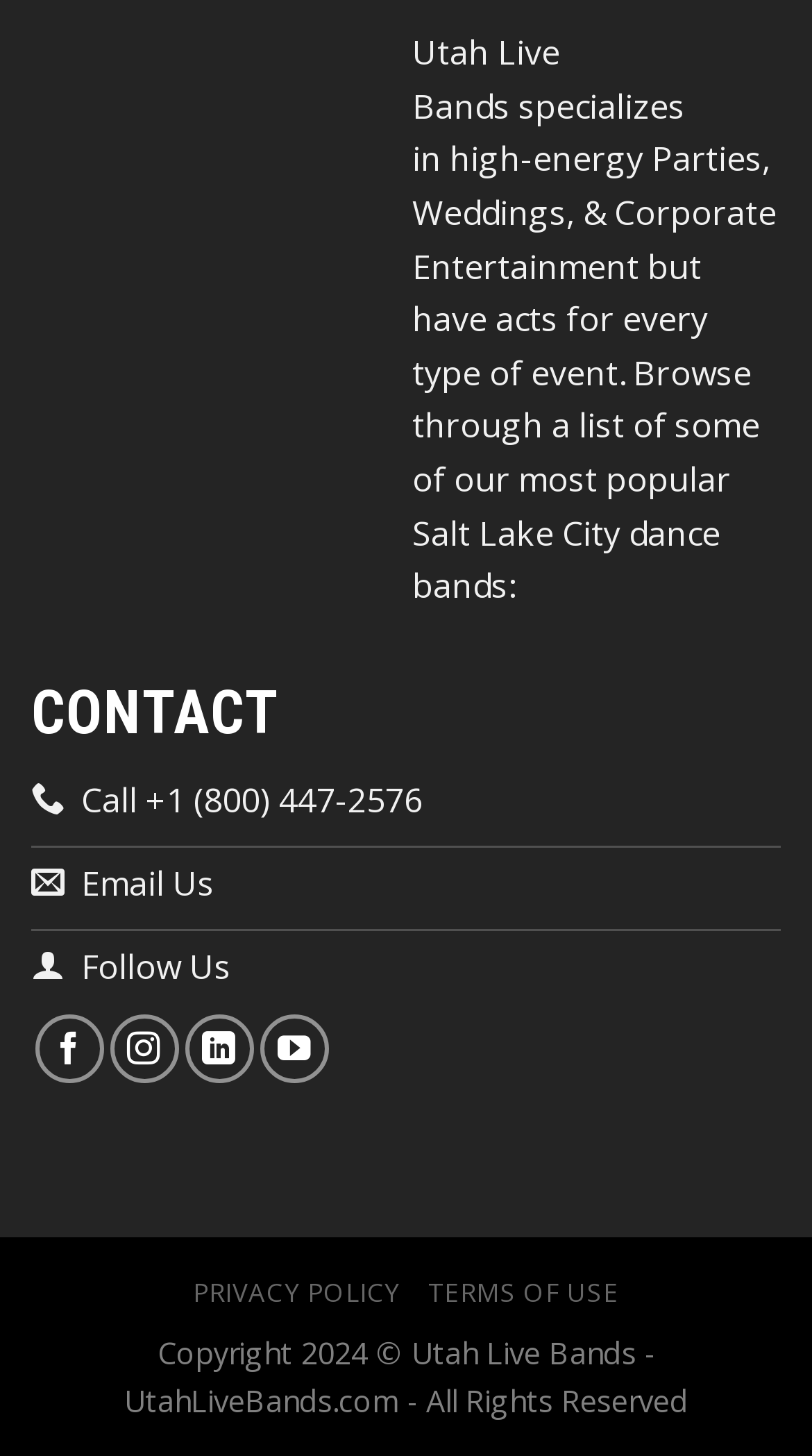Please identify the bounding box coordinates of the region to click in order to complete the task: "Follow on Facebook". The coordinates must be four float numbers between 0 and 1, specified as [left, top, right, bottom].

[0.043, 0.697, 0.127, 0.744]